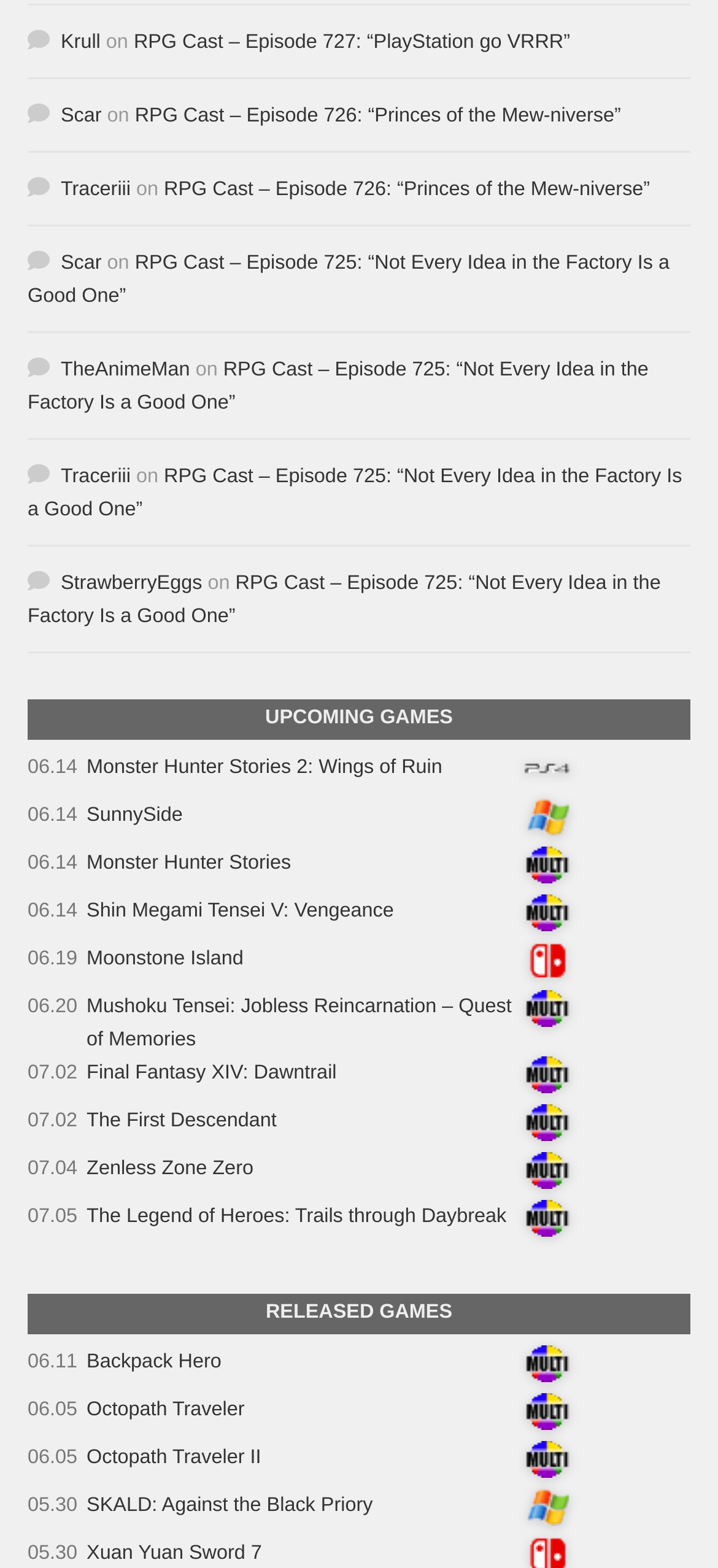Provide the bounding box coordinates of the HTML element described by the text: "Monster Hunter Stories". The coordinates should be in the format [left, top, right, bottom] with values between 0 and 1.

[0.121, 0.543, 0.405, 0.558]